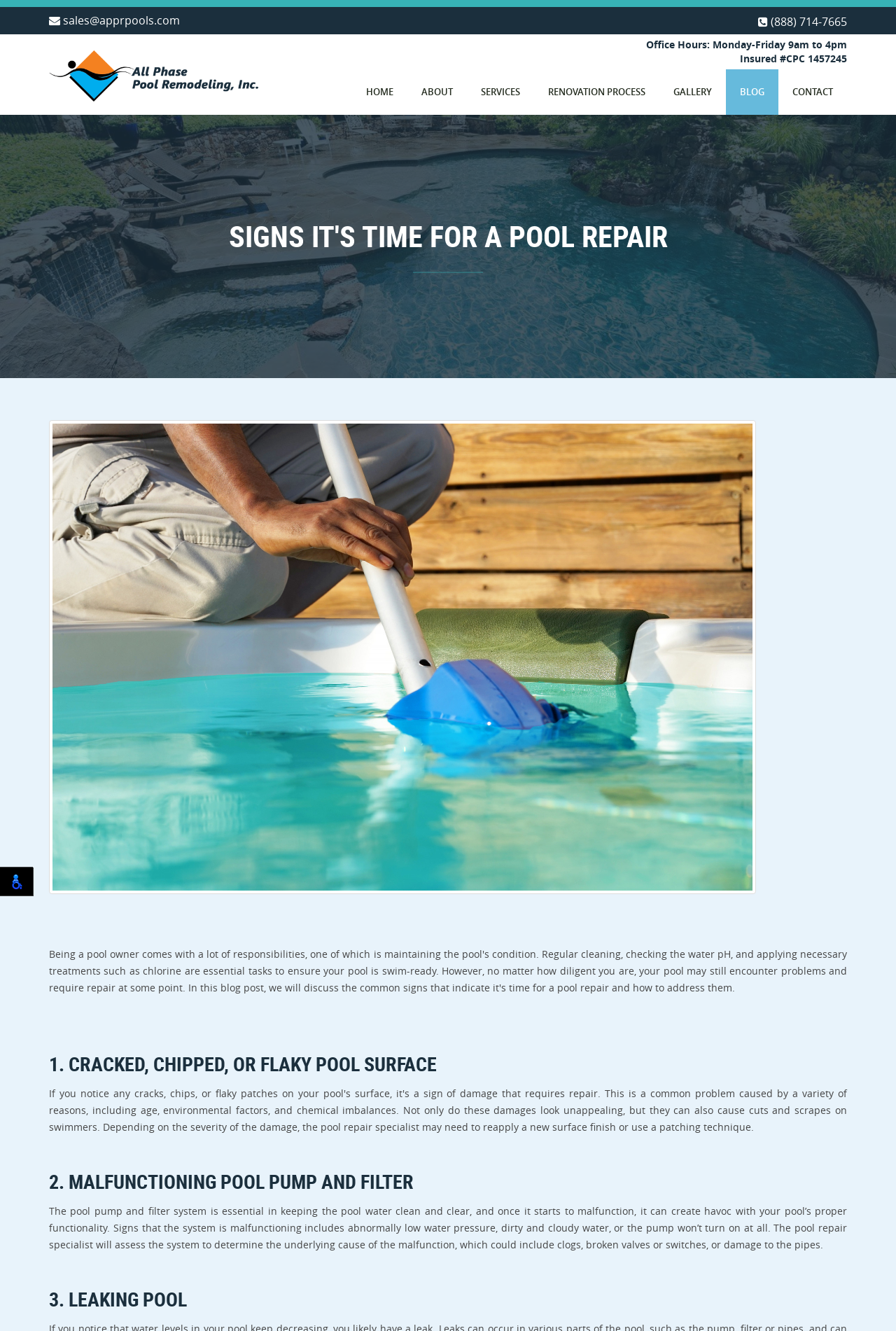What is the phone number?
Please provide a detailed and comprehensive answer to the question.

I found the phone number by looking at the top-right corner of the webpage, where there is a link with a phone icon and the phone number '(888) 714-7665' is written next to it.